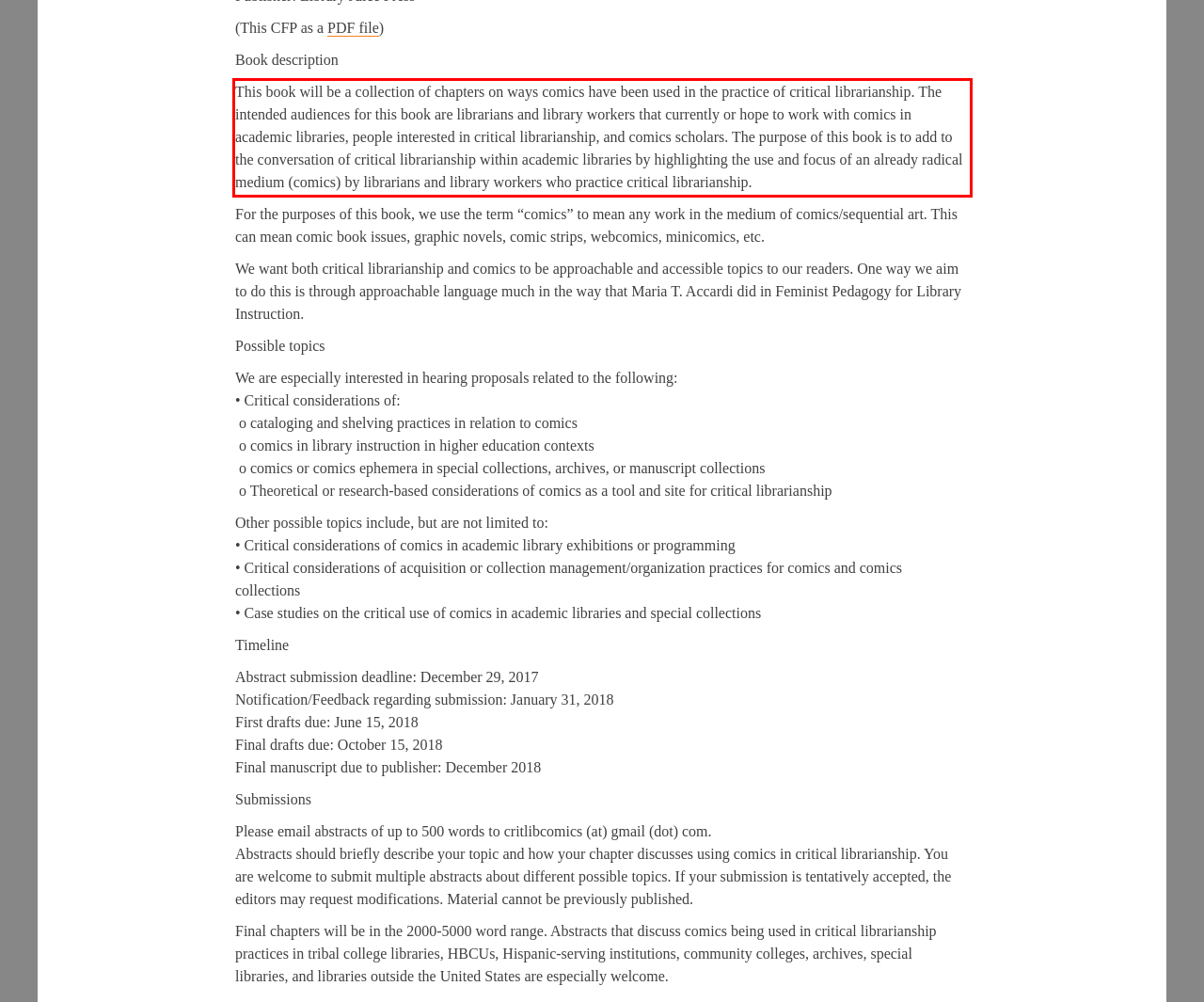Identify the text within the red bounding box on the webpage screenshot and generate the extracted text content.

This book will be a collection of chapters on ways comics have been used in the practice of critical librarianship. The intended audiences for this book are librarians and library workers that currently or hope to work with comics in academic libraries, people interested in critical librarianship, and comics scholars. The purpose of this book is to add to the conversation of critical librarianship within academic libraries by highlighting the use and focus of an already radical medium (comics) by librarians and library workers who practice critical librarianship.